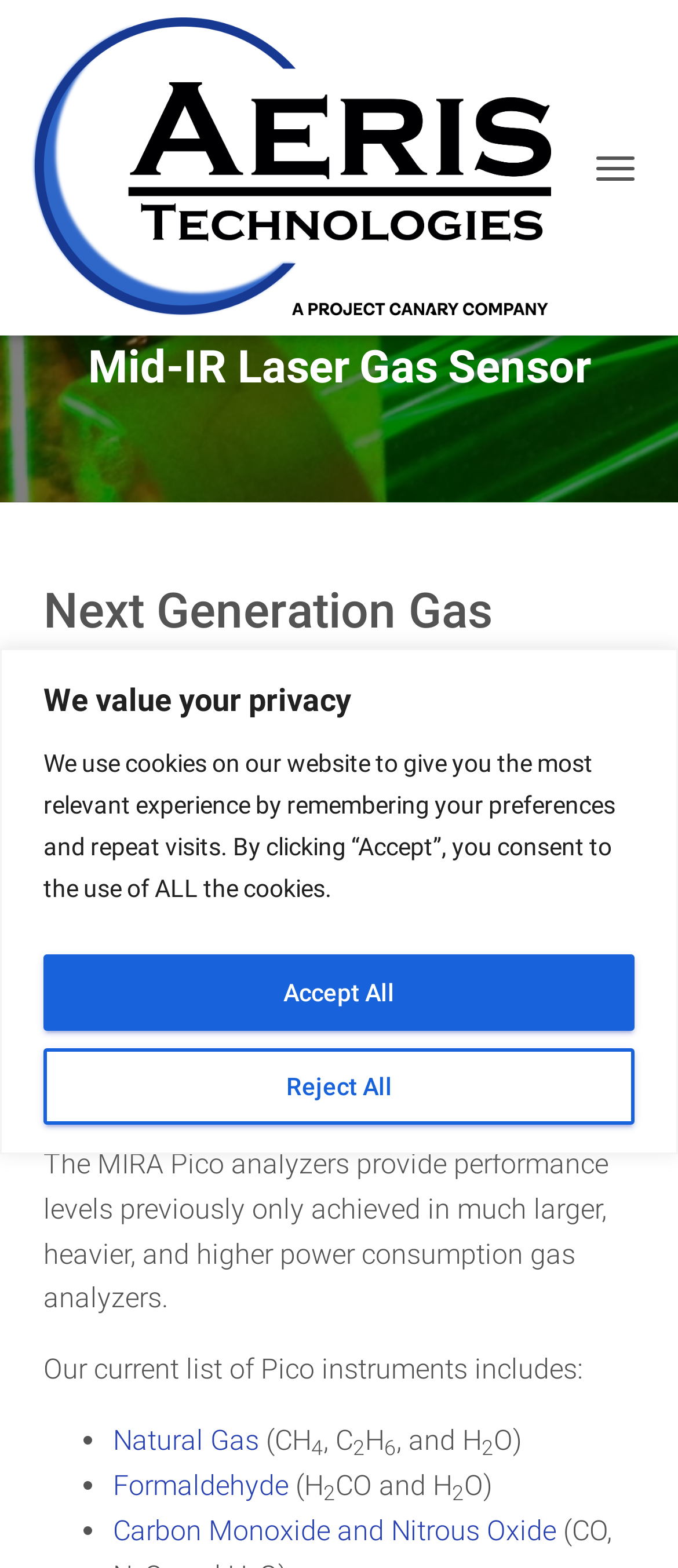Please give the bounding box coordinates of the area that should be clicked to fulfill the following instruction: "Toggle navigation". The coordinates should be in the format of four float numbers from 0 to 1, i.e., [left, top, right, bottom].

[0.854, 0.089, 0.962, 0.125]